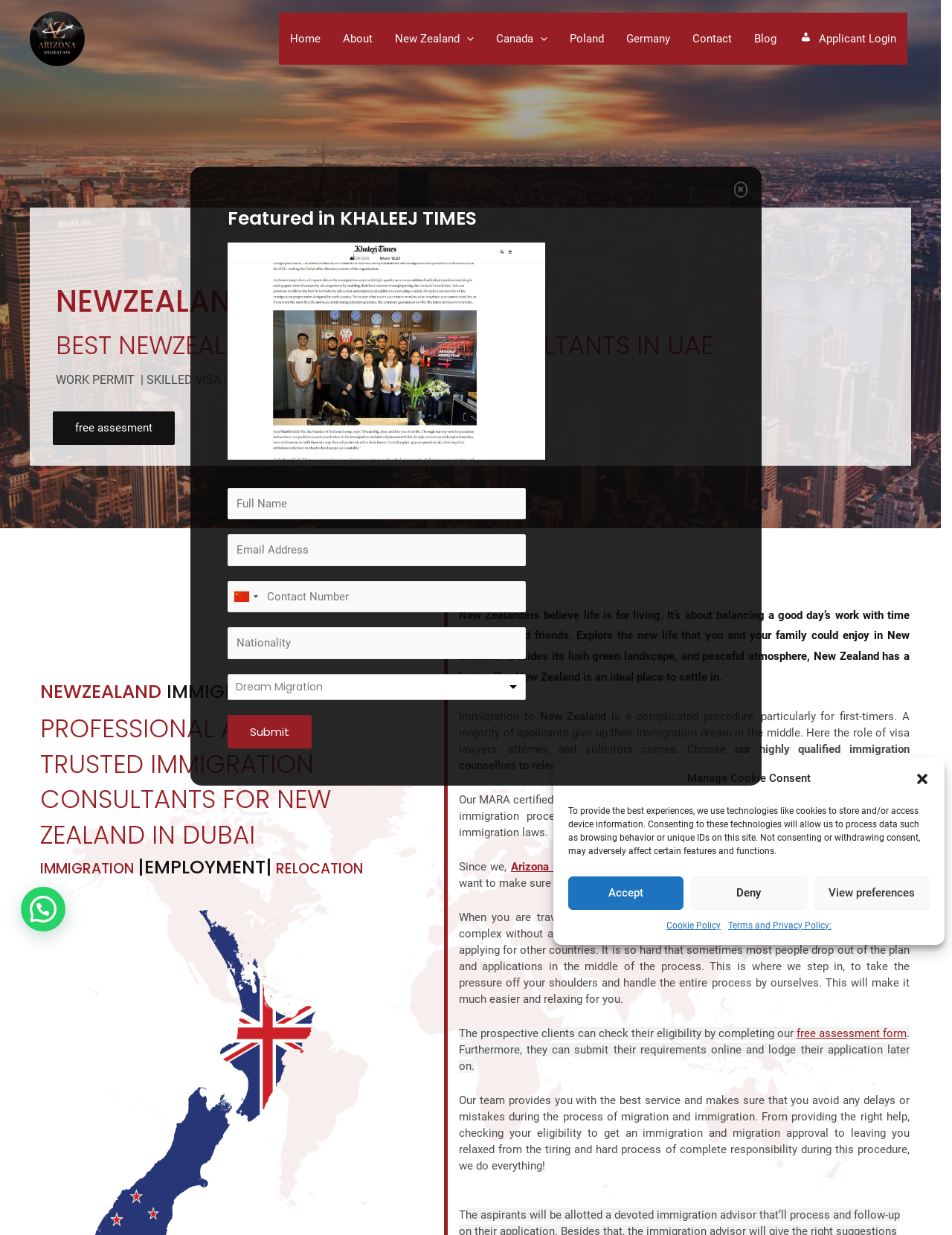Answer with a single word or phrase: 
What is the function of the 'Close' button?

To close the dialog